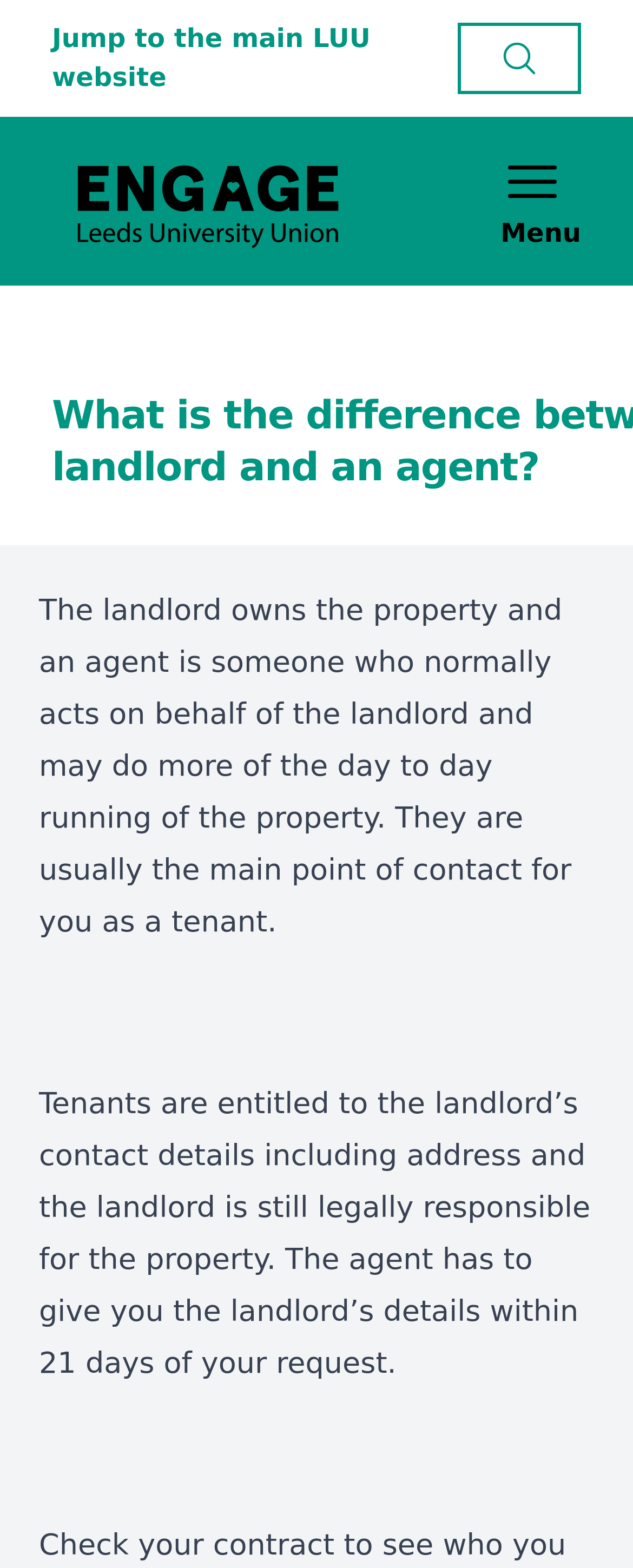What is the main point of contact for tenants?
Based on the visual information, provide a detailed and comprehensive answer.

According to the webpage, the agent is usually the main point of contact for tenants, as they may do more of the day-to-day running of the property.